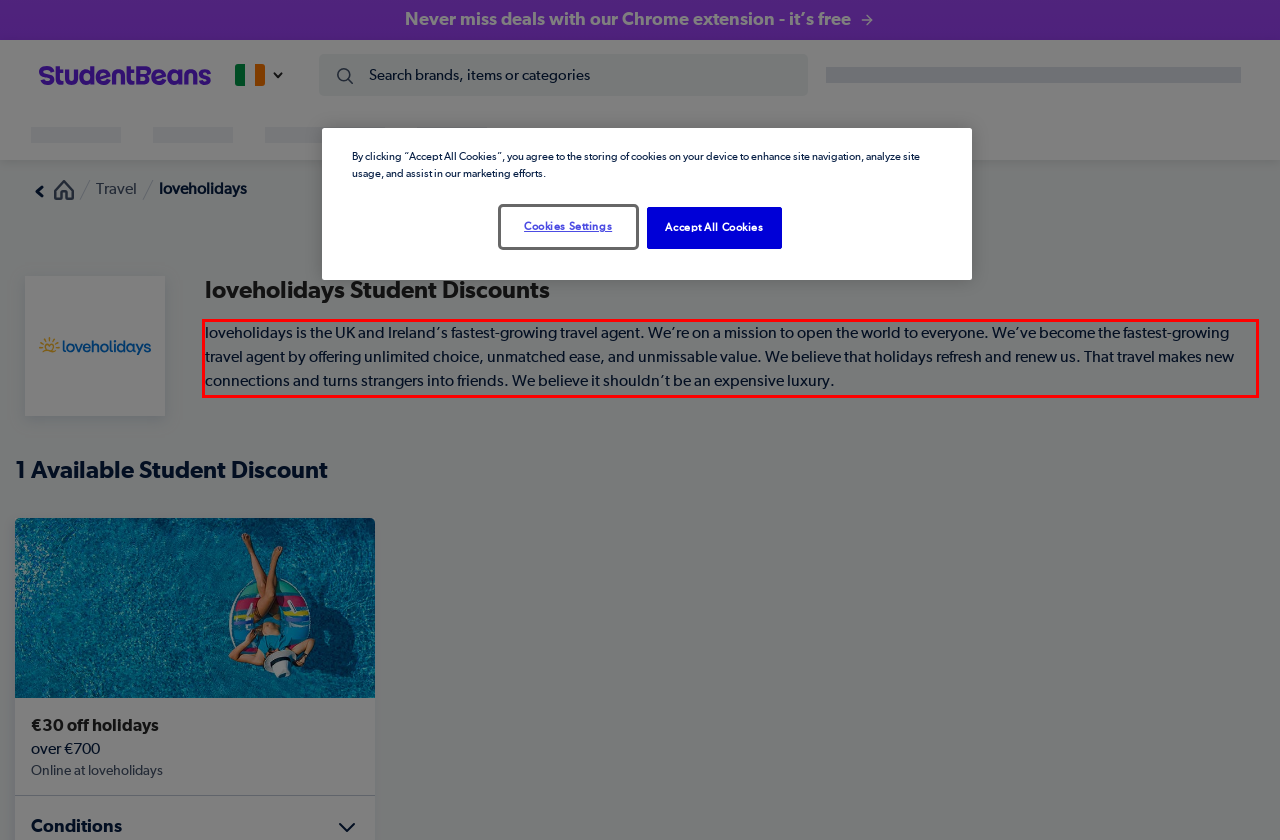Given a screenshot of a webpage with a red bounding box, extract the text content from the UI element inside the red bounding box.

loveholidays is the UK and Ireland’s fastest-growing travel agent. We’re on a mission to open the world to everyone. We’ve become the fastest-growing travel agent by offering unlimited choice, unmatched ease, and unmissable value. We believe that holidays refresh and renew us. That travel makes new connections and turns strangers into friends. We believe it shouldn’t be an expensive luxury.